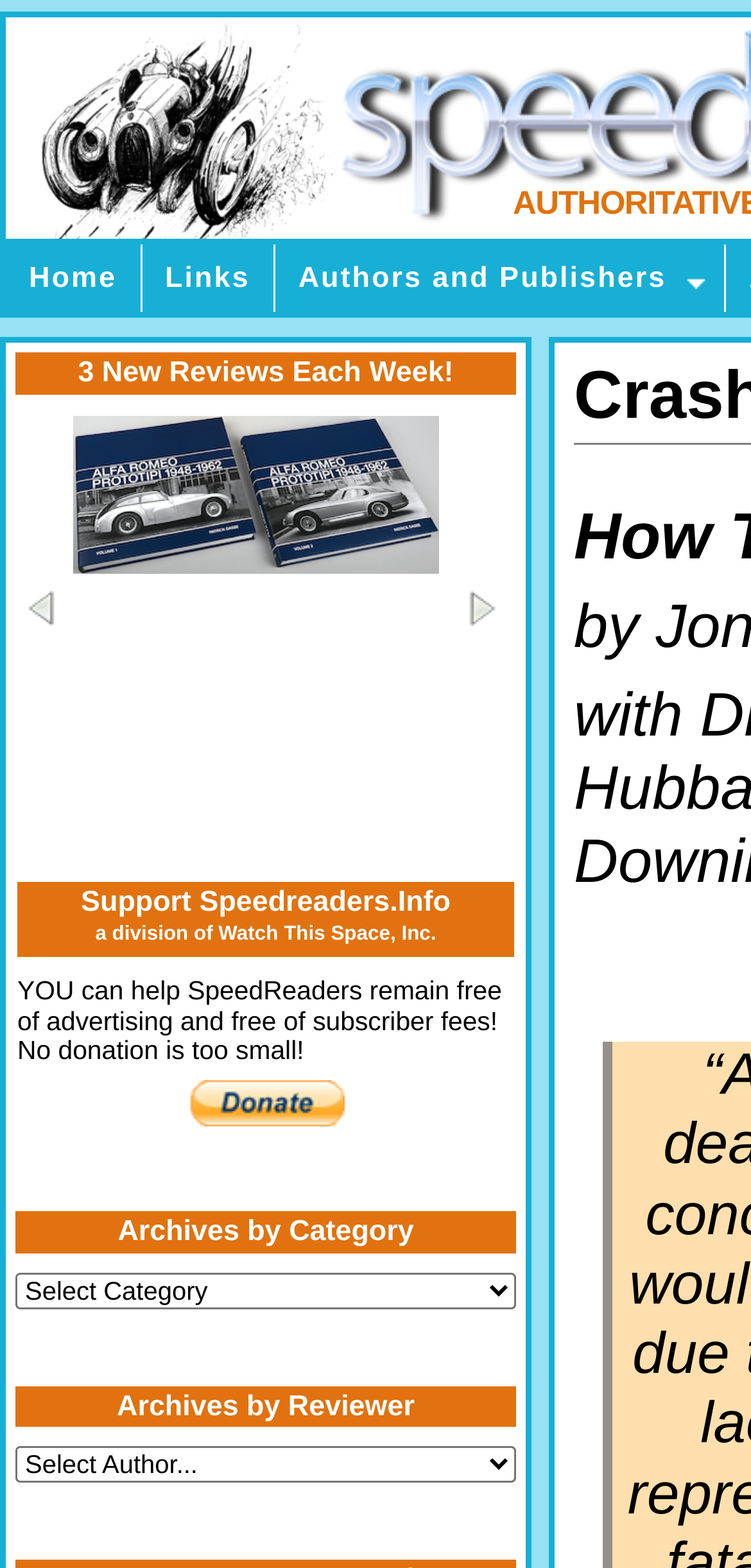Give a one-word or short phrase answer to the question: 
How many headings are on the page?

4